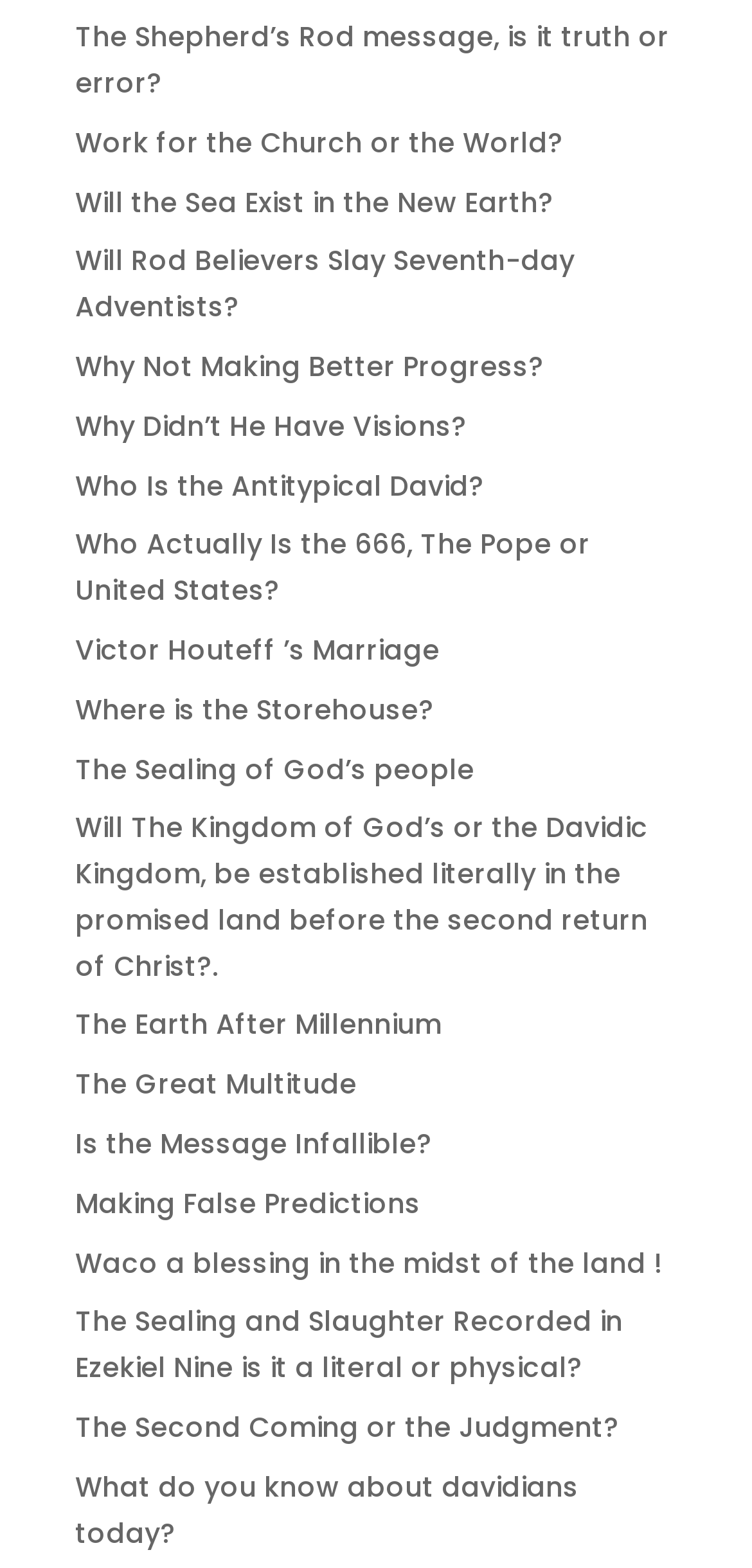Please identify the bounding box coordinates of the area that needs to be clicked to follow this instruction: "click learn more about cookies".

None